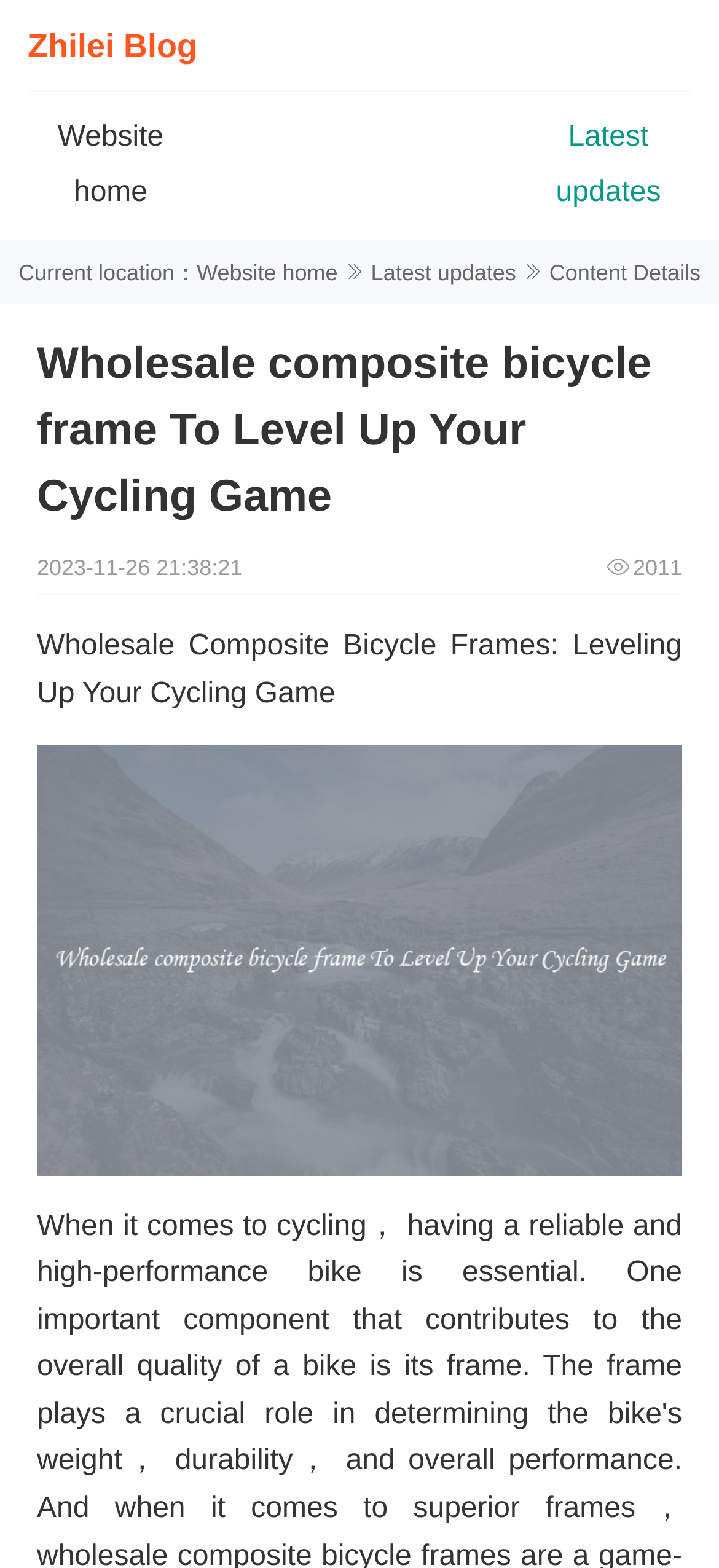Consider the image and give a detailed and elaborate answer to the question: 
What is the position of the 'Latest updates' link?

I found the position of the 'Latest updates' link by looking at its bounding box coordinates [0.773, 0.078, 0.919, 0.133] which indicates that it is located at the top right of the webpage.